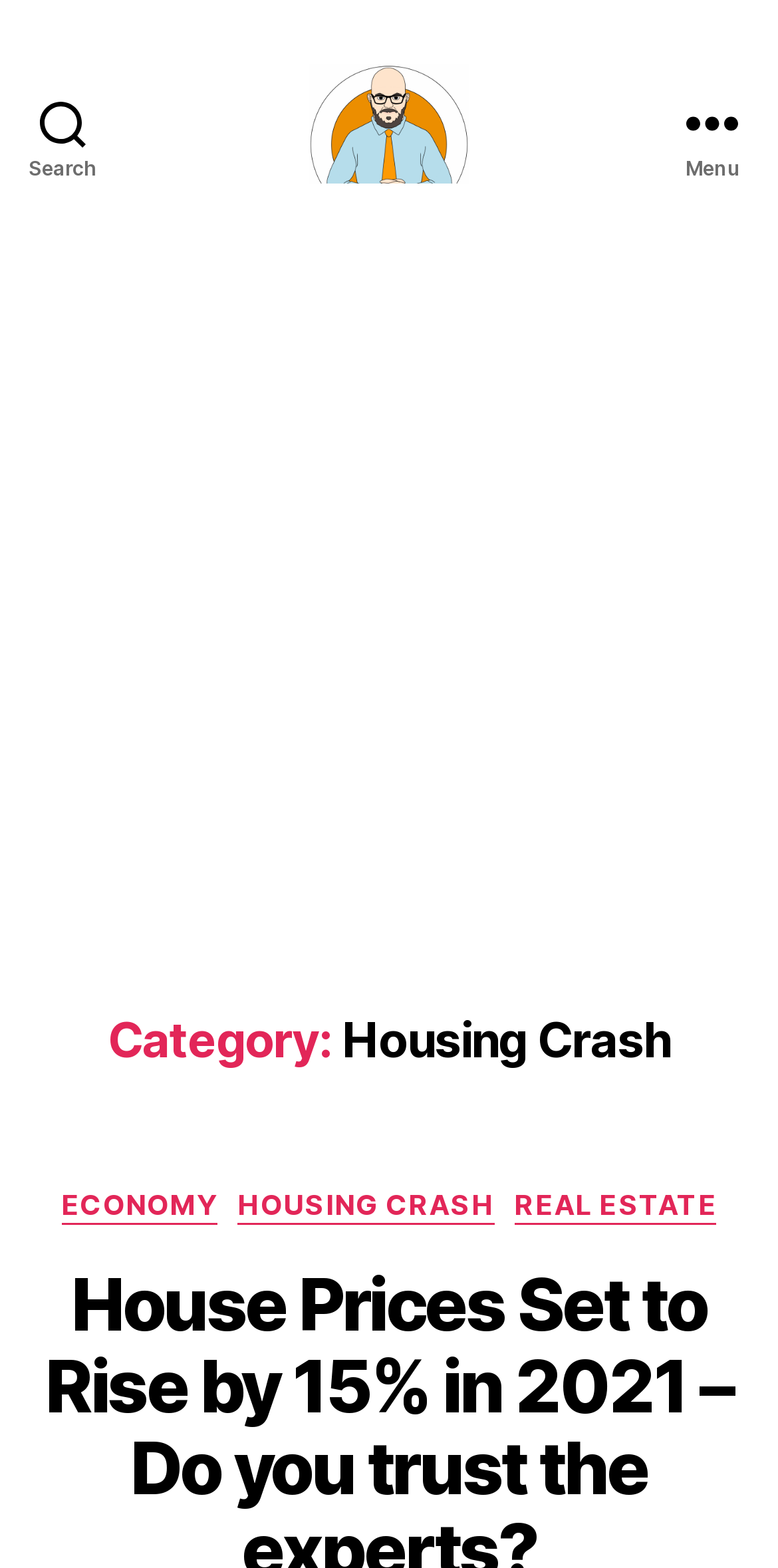Determine the bounding box coordinates of the element that should be clicked to execute the following command: "View Housing Crash category".

[0.051, 0.646, 0.949, 0.681]